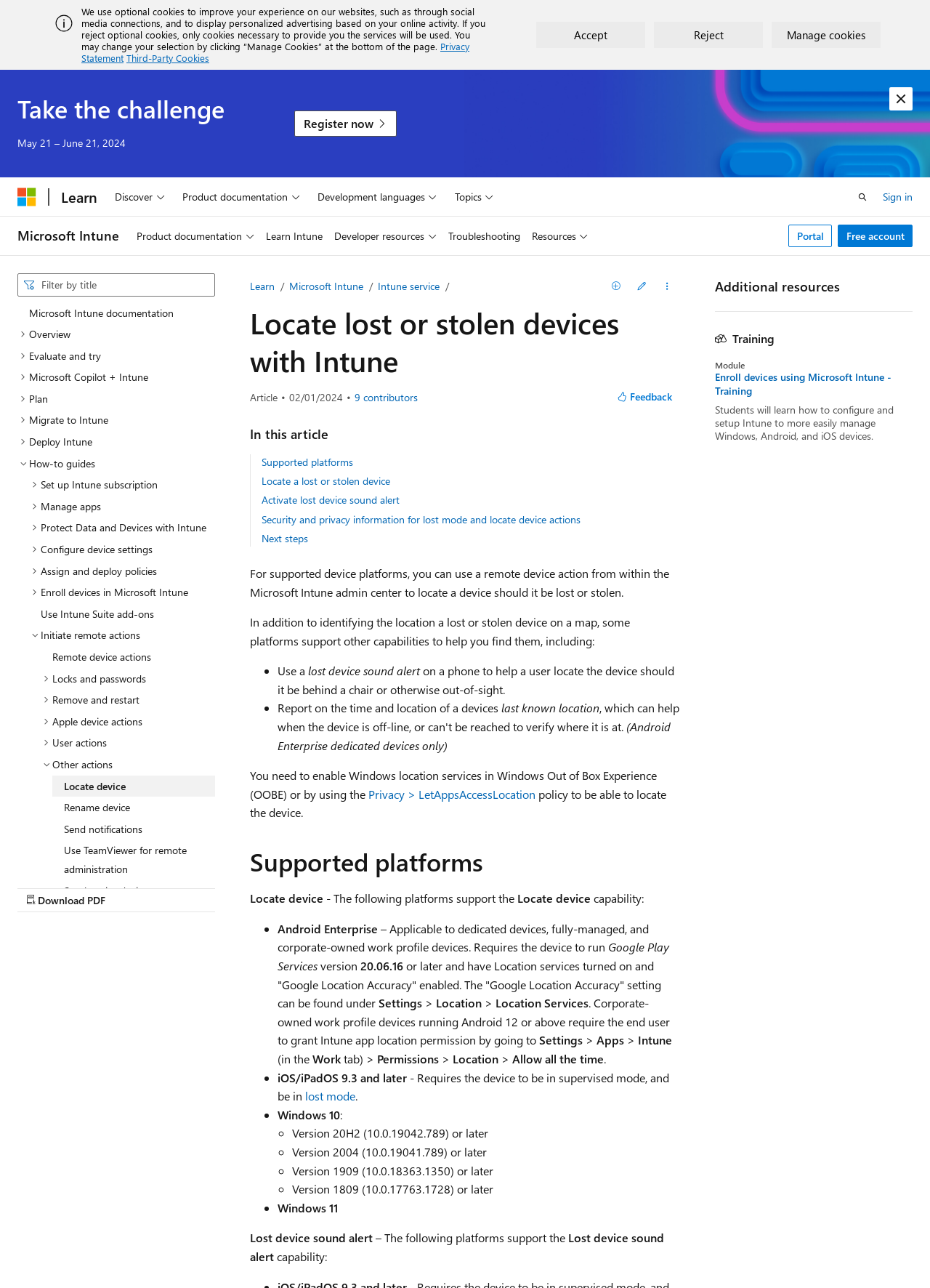Locate the bounding box coordinates of the clickable element to fulfill the following instruction: "Initiate remote actions". Provide the coordinates as four float numbers between 0 and 1 in the format [left, top, right, bottom].

[0.031, 0.485, 0.231, 0.8]